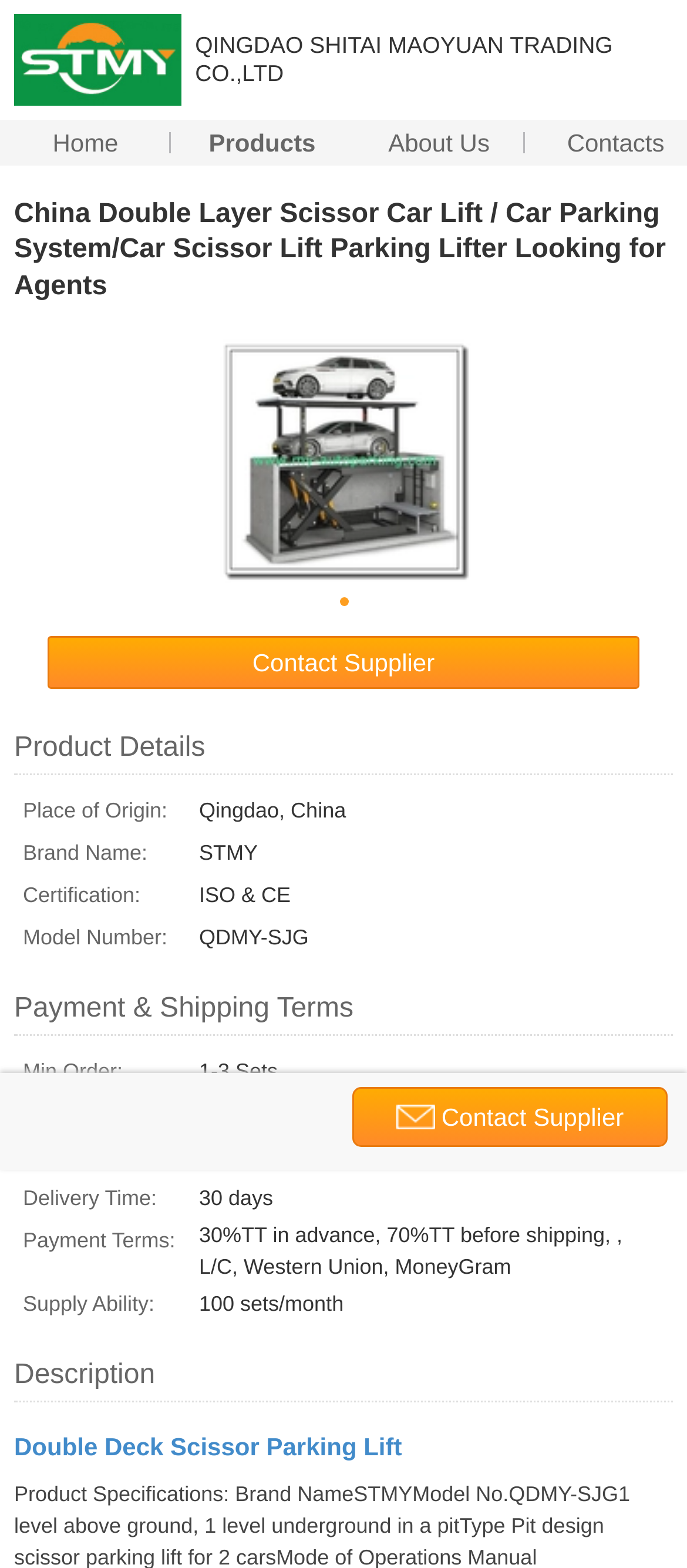Provide a one-word or short-phrase response to the question:
What is the minimum order quantity?

1-3 Sets